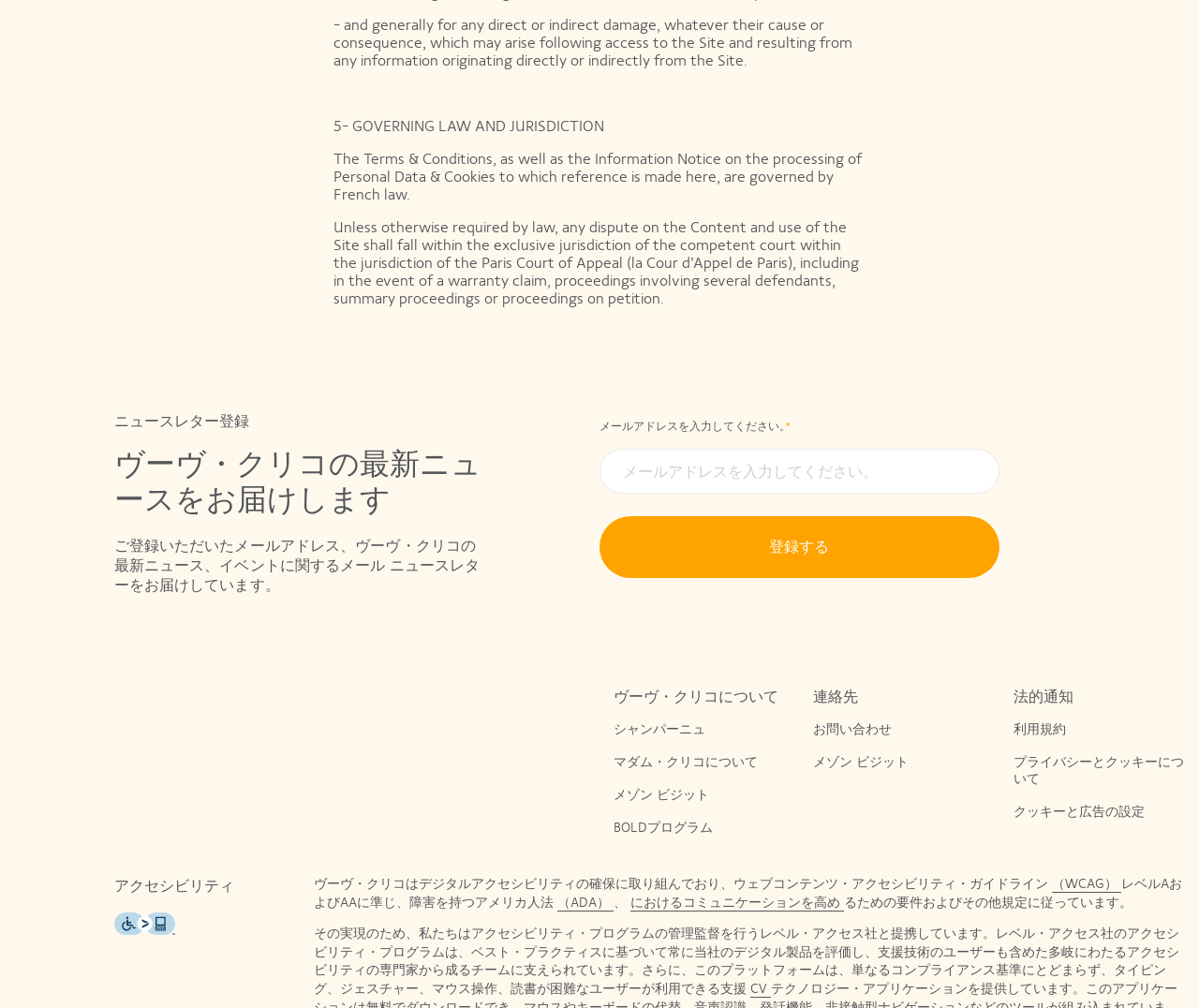What is the jurisdiction for disputes on the Content and use of the Site?
Using the image, respond with a single word or phrase.

Paris Court of Appeal